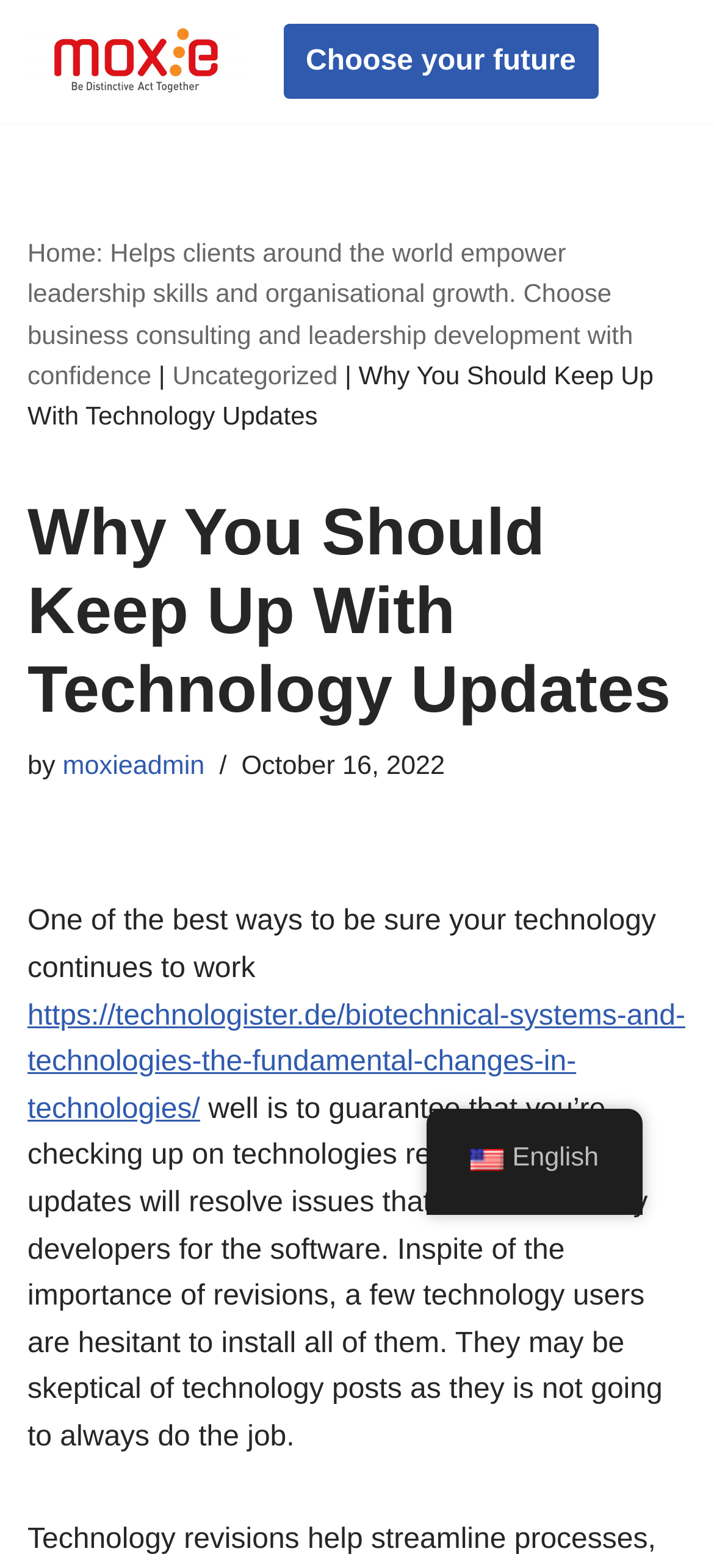What is the name of the company?
Kindly offer a comprehensive and detailed response to the question.

The company name can be found in the top navigation bar, where it says 'Moxie Global Be Distinctive Act Together'.